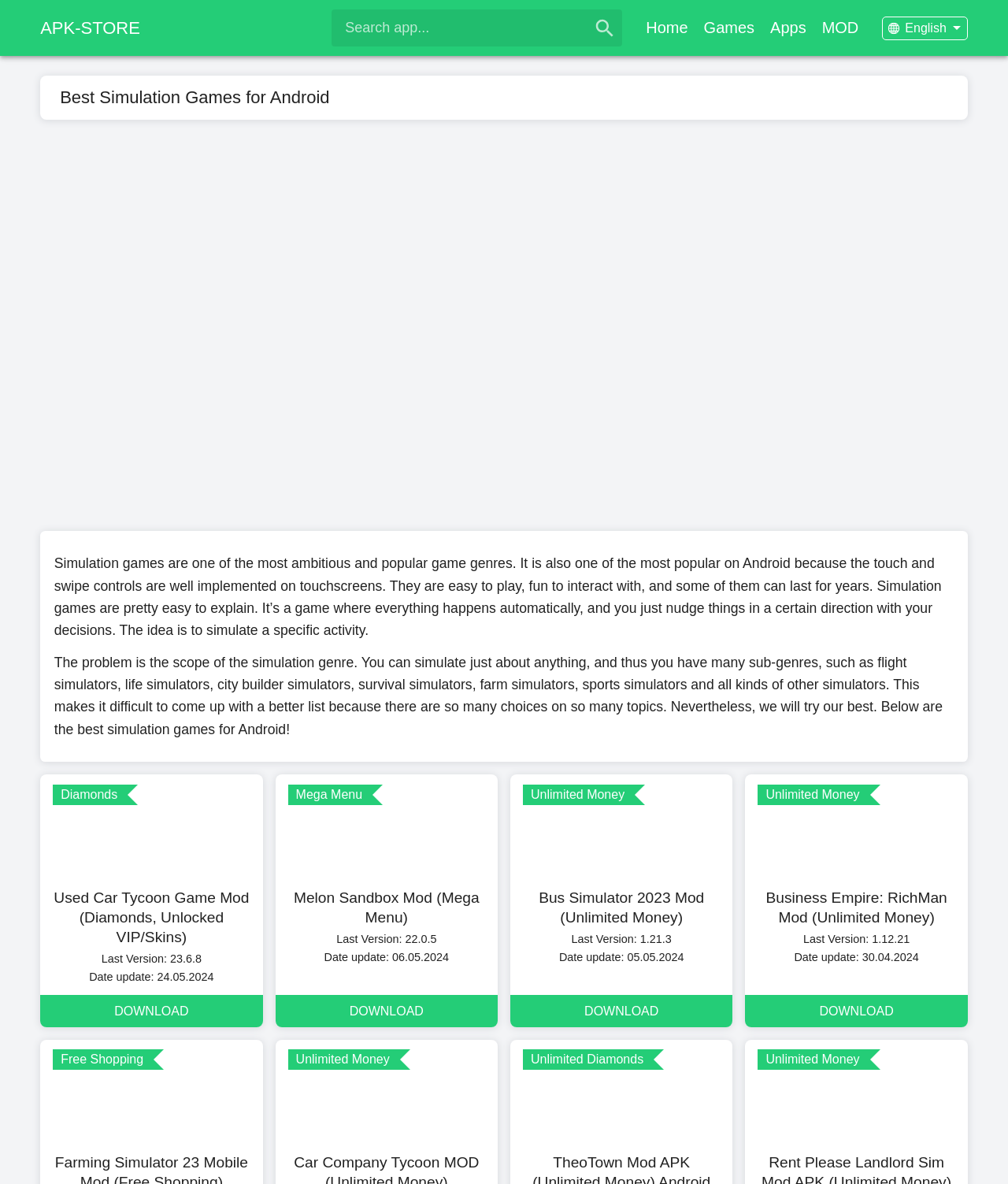Using the given element description, provide the bounding box coordinates (top-left x, top-left y, bottom-right x, bottom-right y) for the corresponding UI element in the screenshot: name="s" placeholder="Search app..."

[0.329, 0.008, 0.617, 0.039]